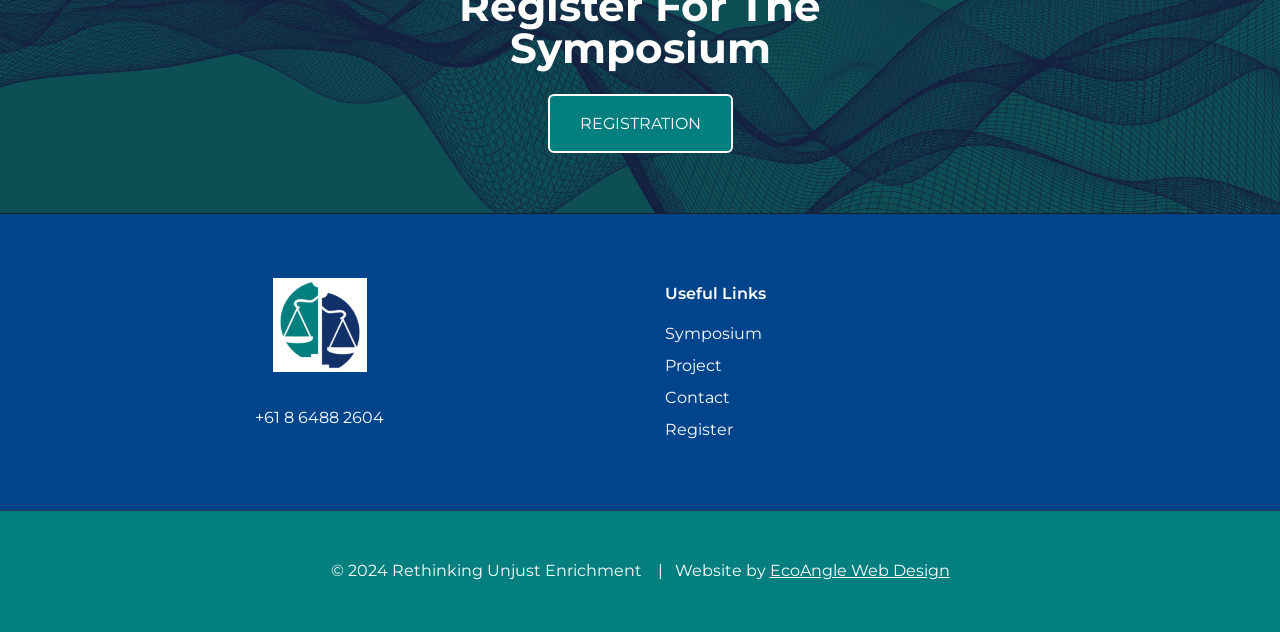Please respond in a single word or phrase: 
Who designed the website?

EcoAngle Web Design